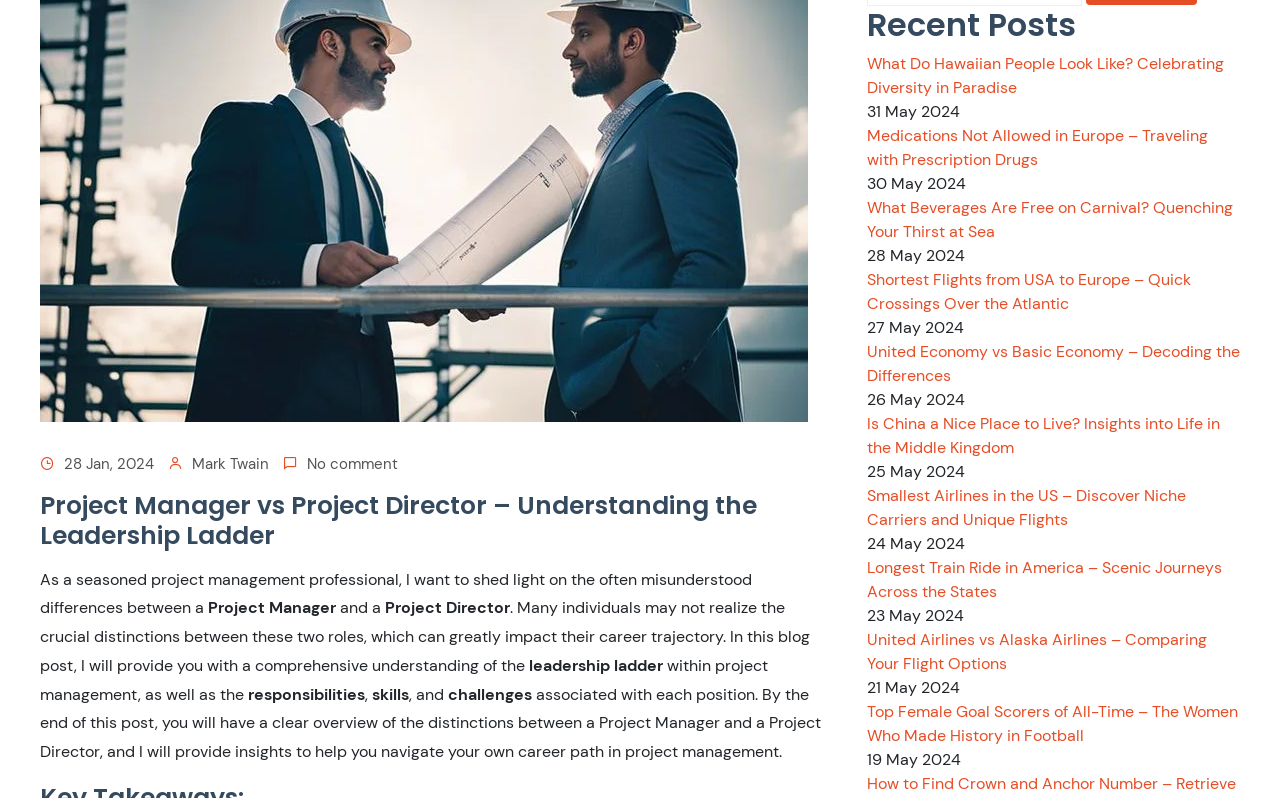Please specify the bounding box coordinates in the format (top-left x, top-left y, bottom-right x, bottom-right y), with all values as floating point numbers between 0 and 1. Identify the bounding box of the UI element described by: 28 Jan, 2024

[0.05, 0.567, 0.12, 0.595]